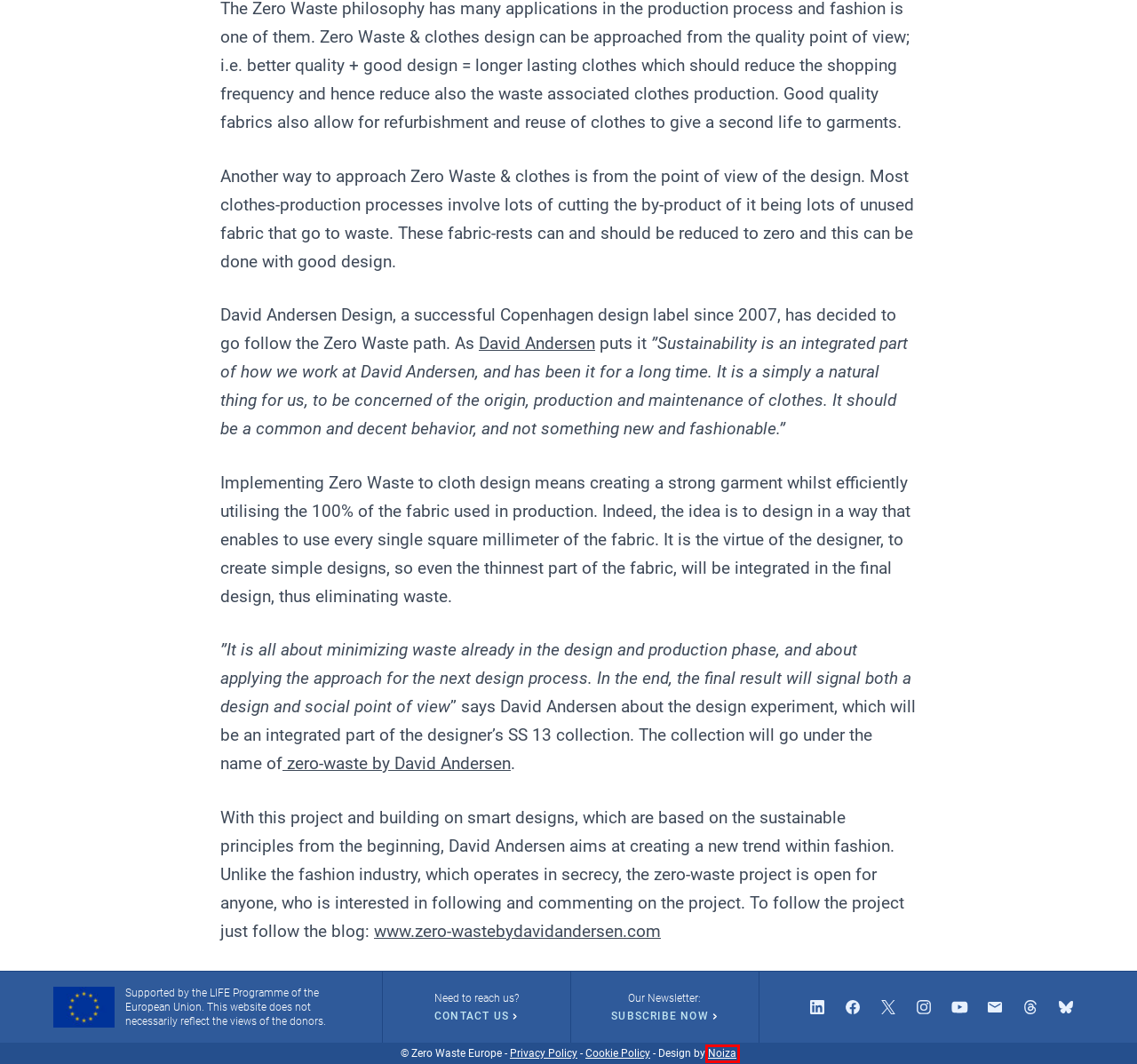You have a screenshot of a webpage with a red bounding box around a UI element. Determine which webpage description best matches the new webpage that results from clicking the element in the bounding box. Here are the candidates:
A. Local - Zero Waste Europe
B. Subscribe to the Zero Waste Europe Newsletter
C. Climate, Energy & Air Pollution Archives - Zero Waste Europe
D. Noiza: Agenzia di Digital Marketing e Consulenza Web Marketing di Trieste
E. Privacy Policy - Zero Waste Europe
F. Cookie Policy (EU) - Zero Waste Europe
G. @zerowasteeurope.bsky.social on Bluesky
H. Global - Zero Waste Europe

D